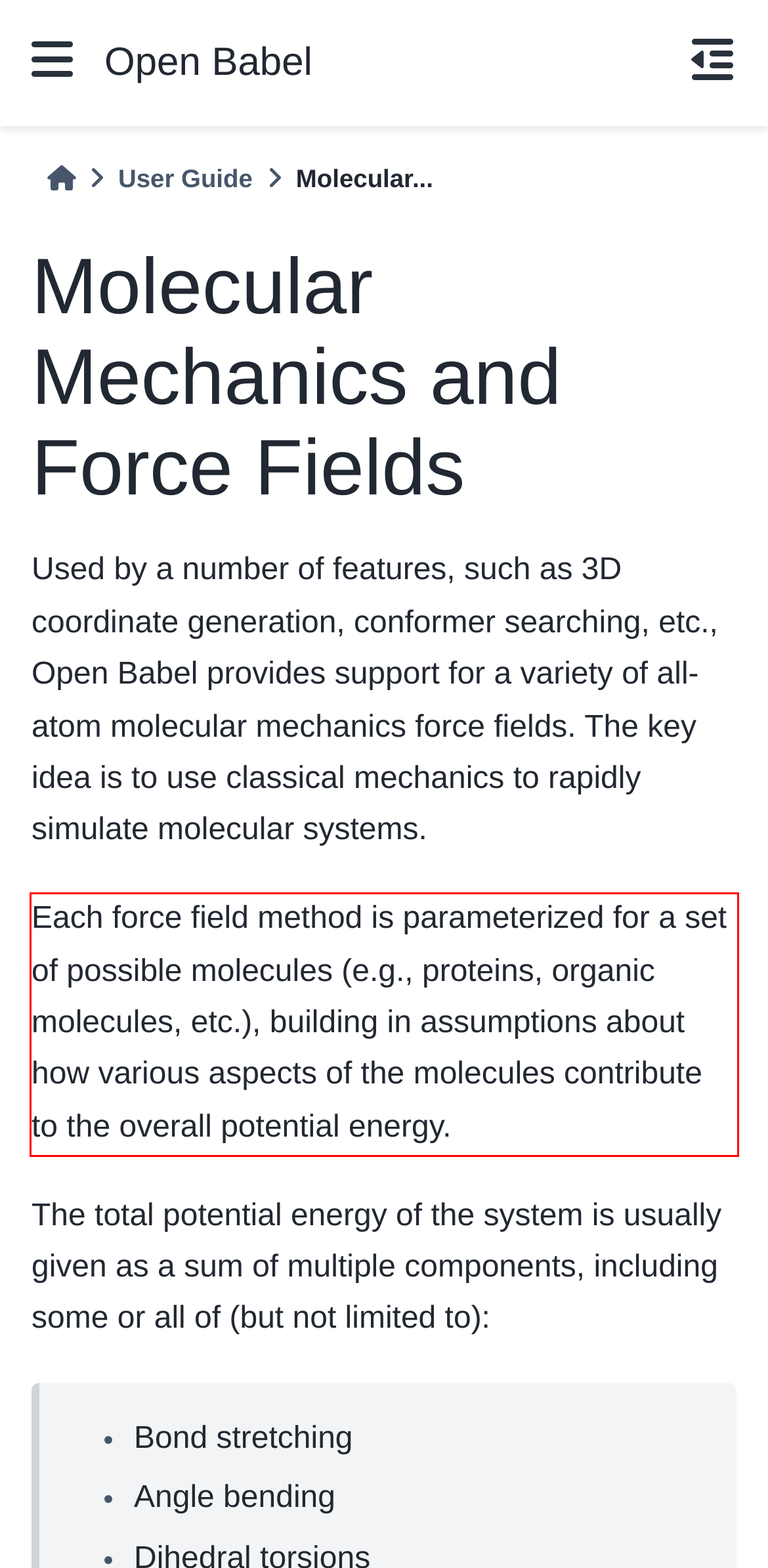Please analyze the provided webpage screenshot and perform OCR to extract the text content from the red rectangle bounding box.

Each force field method is parameterized for a set of possible molecules (e.g., proteins, organic molecules, etc.), building in assumptions about how various aspects of the molecules contribute to the overall potential energy.